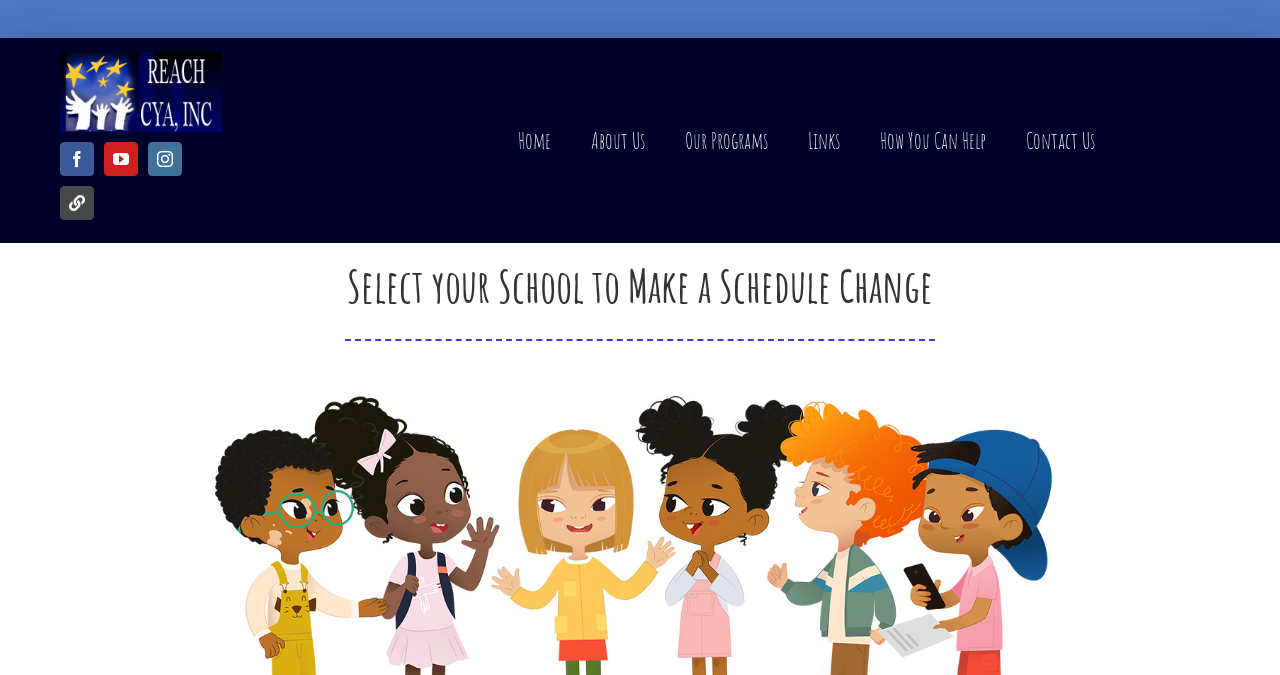Given the description About Us, predict the bounding box coordinates of the UI element. Ensure the coordinates are in the format (top-left x, top-left y, bottom-right x, bottom-right y) and all values are between 0 and 1.

[0.446, 0.143, 0.519, 0.273]